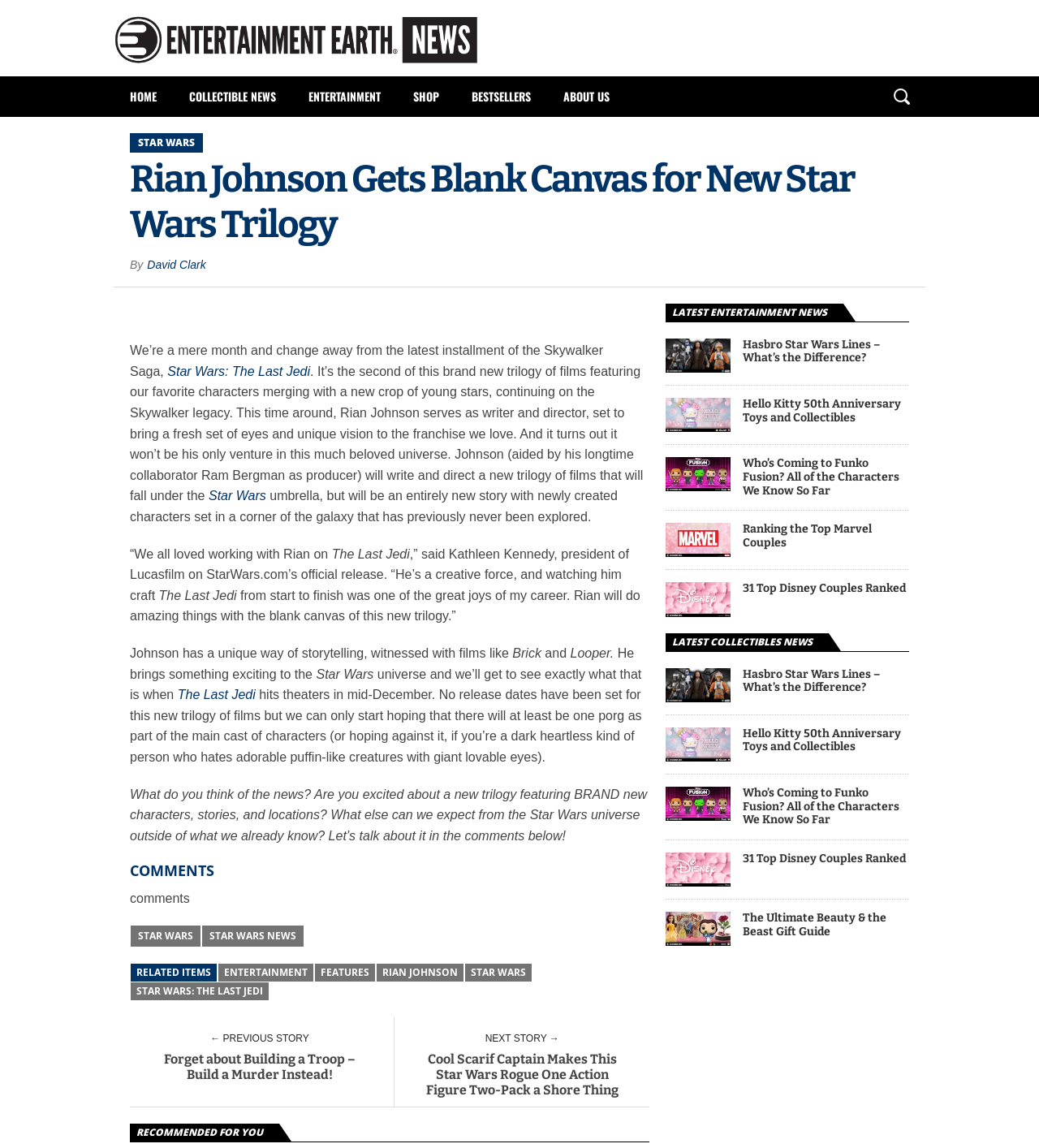What is the title of the article?
Provide a one-word or short-phrase answer based on the image.

Rian Johnson Gets Blank Canvas for New Star Wars Trilogy